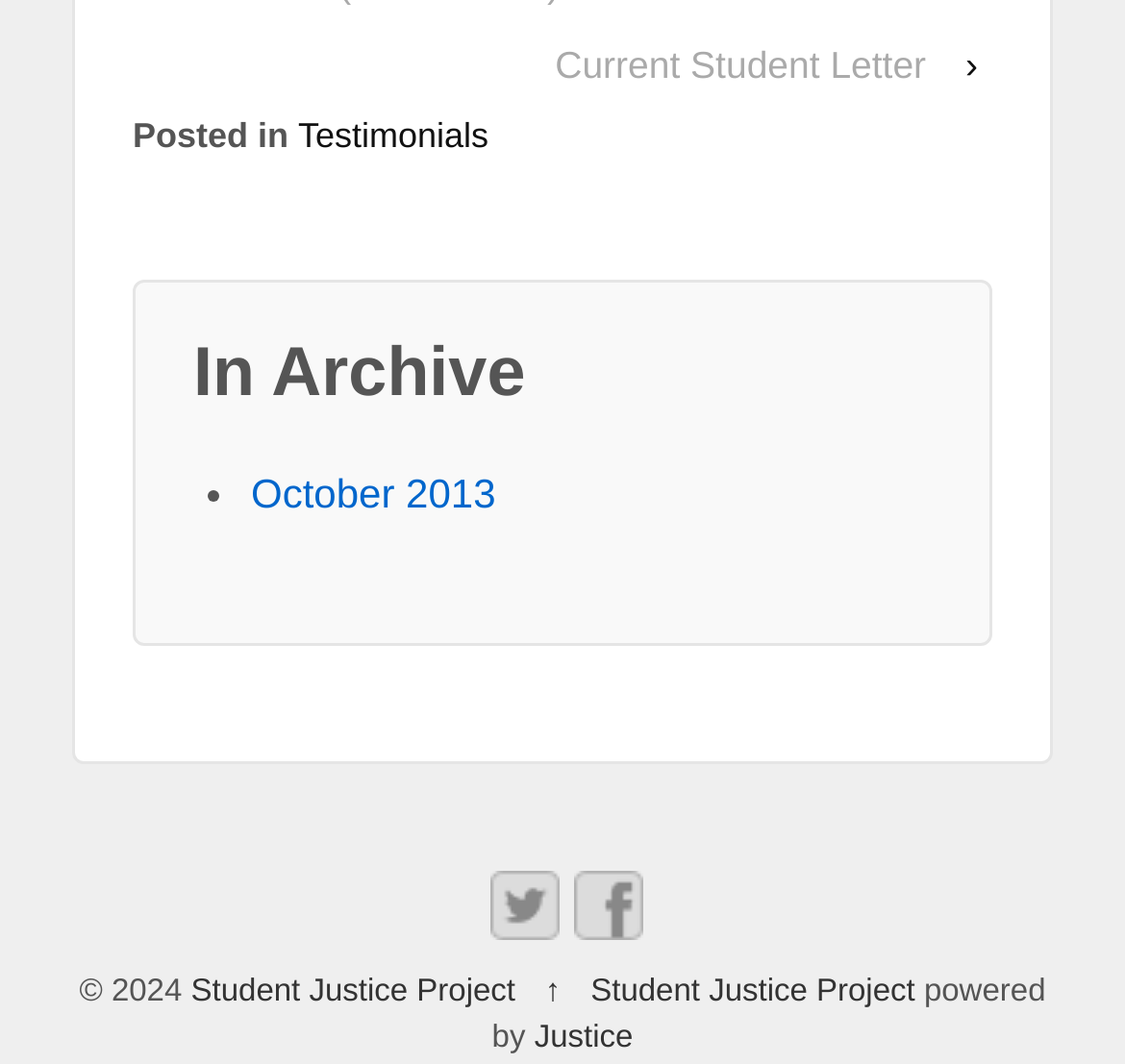Please identify the bounding box coordinates of the element's region that needs to be clicked to fulfill the following instruction: "Go to the 'October 2013' archive". The bounding box coordinates should consist of four float numbers between 0 and 1, i.e., [left, top, right, bottom].

[0.223, 0.443, 0.441, 0.486]